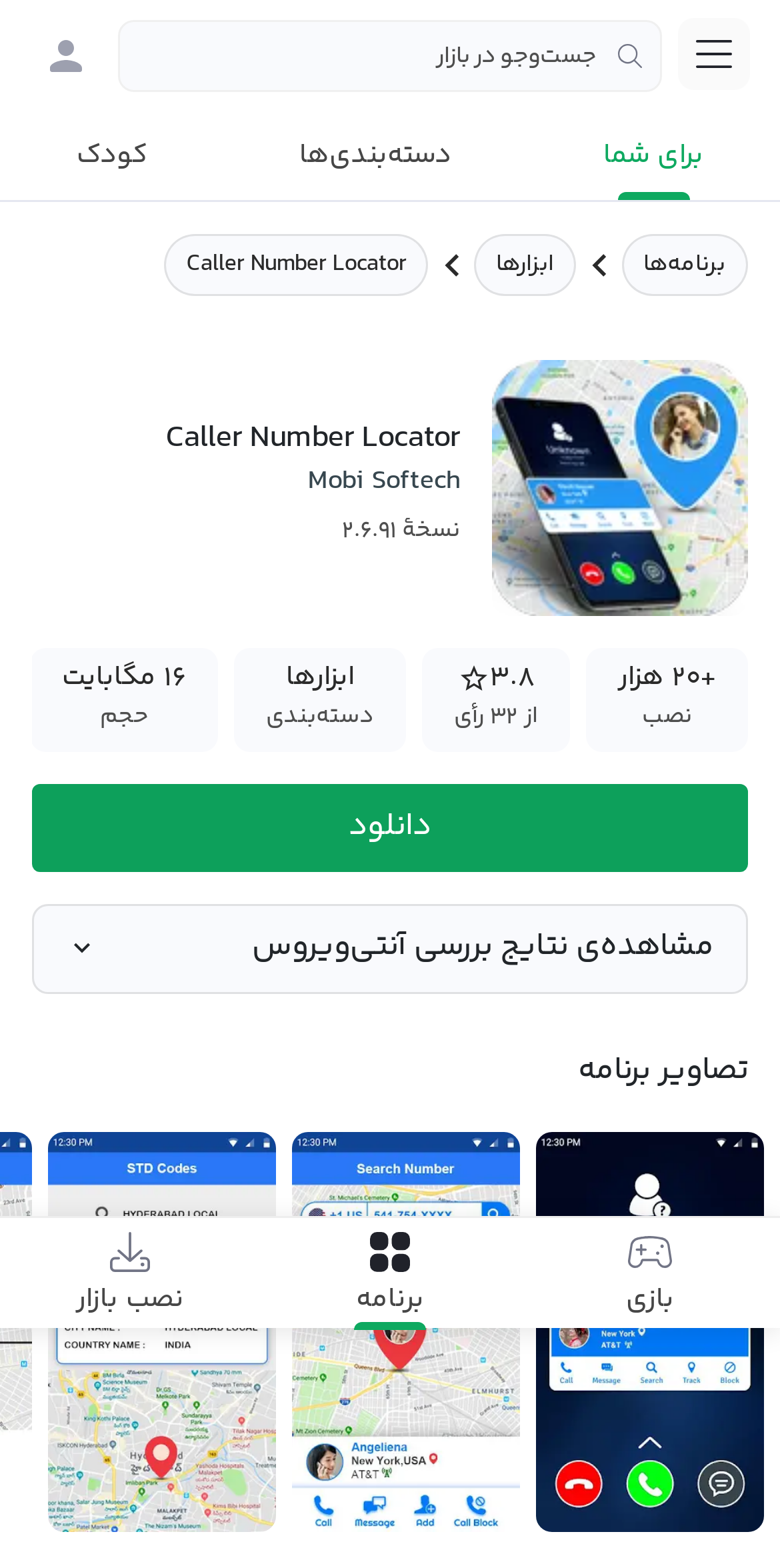How many downloads does the app have?
Provide a detailed and well-explained answer to the question.

The number of downloads can be found in the LayoutTableRow element with the text '+۲۰ هزار' which is located in the middle of the webpage, indicating the number of downloads of the app.